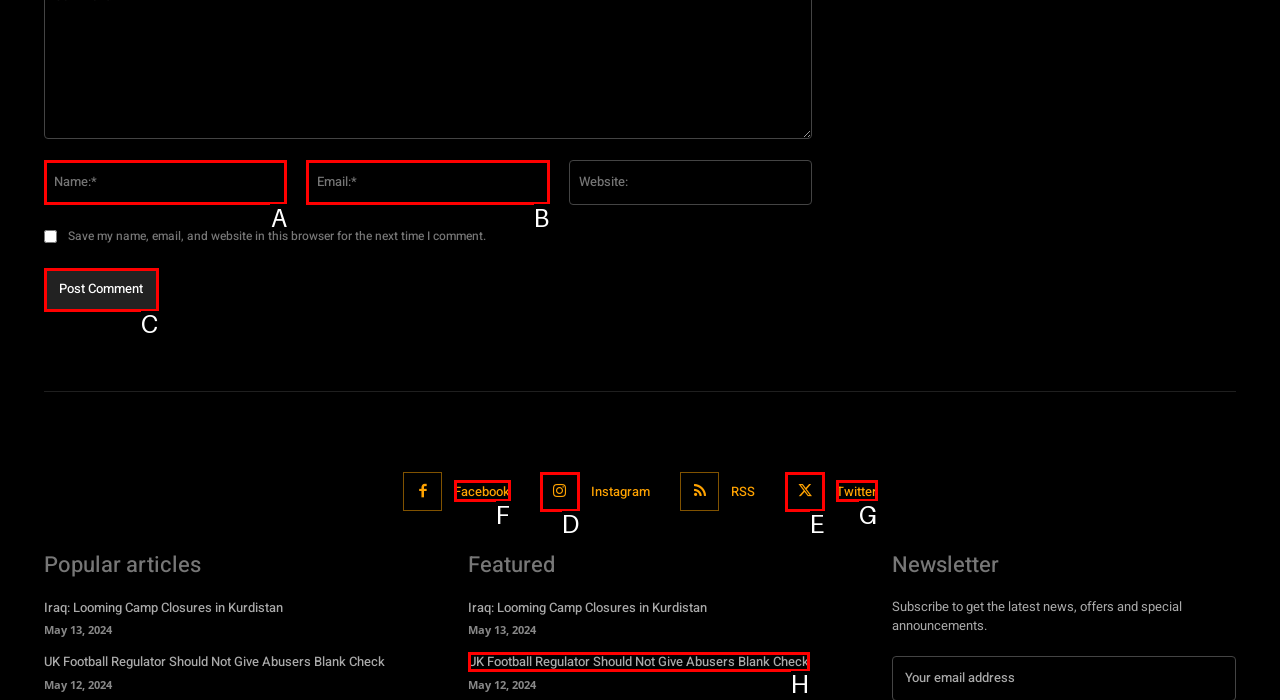Match the element description to one of the options: parent_node: Name:* name="author" placeholder="Name:*"
Respond with the corresponding option's letter.

A